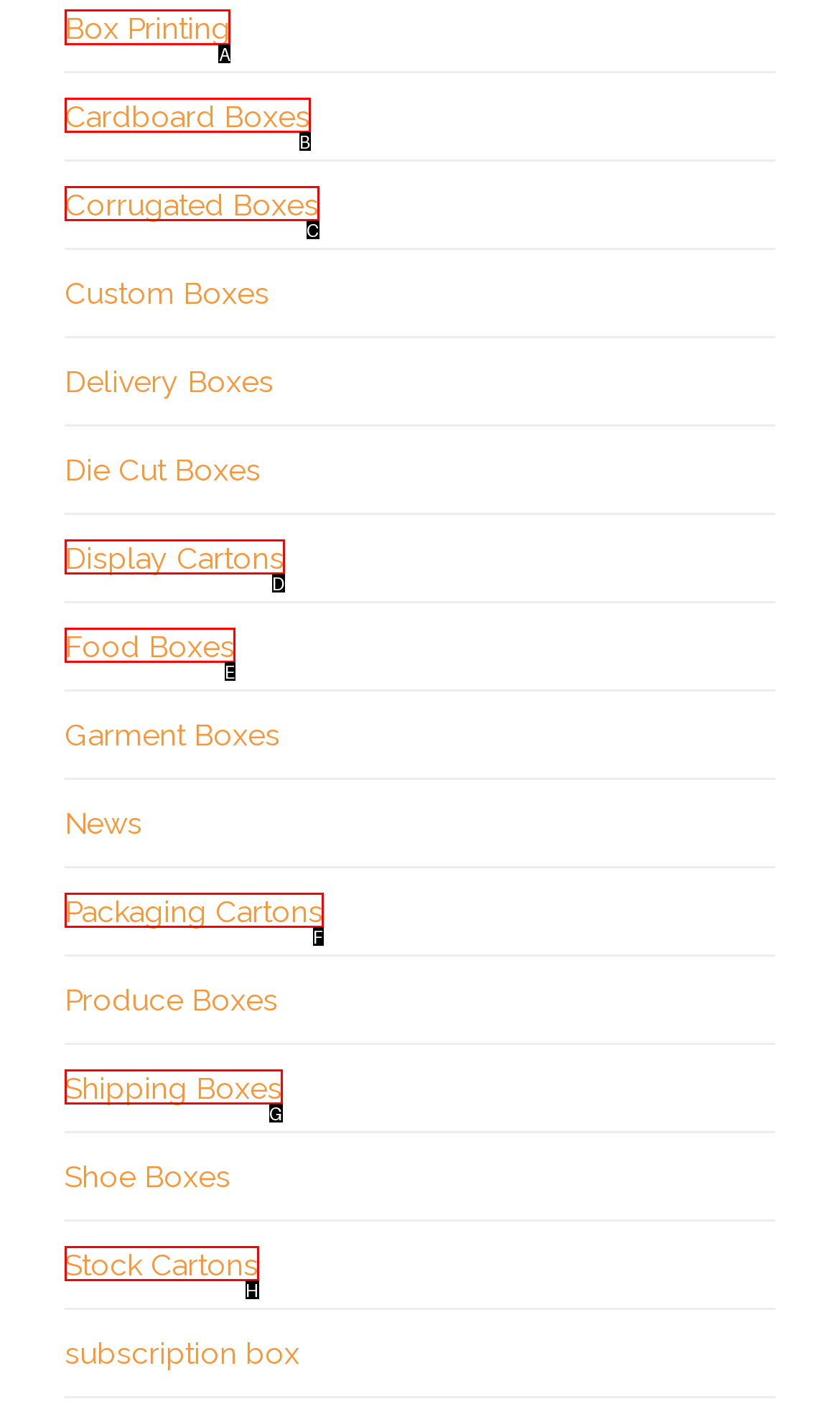Identify the correct UI element to click to achieve the task: click on Box Printing.
Answer with the letter of the appropriate option from the choices given.

A